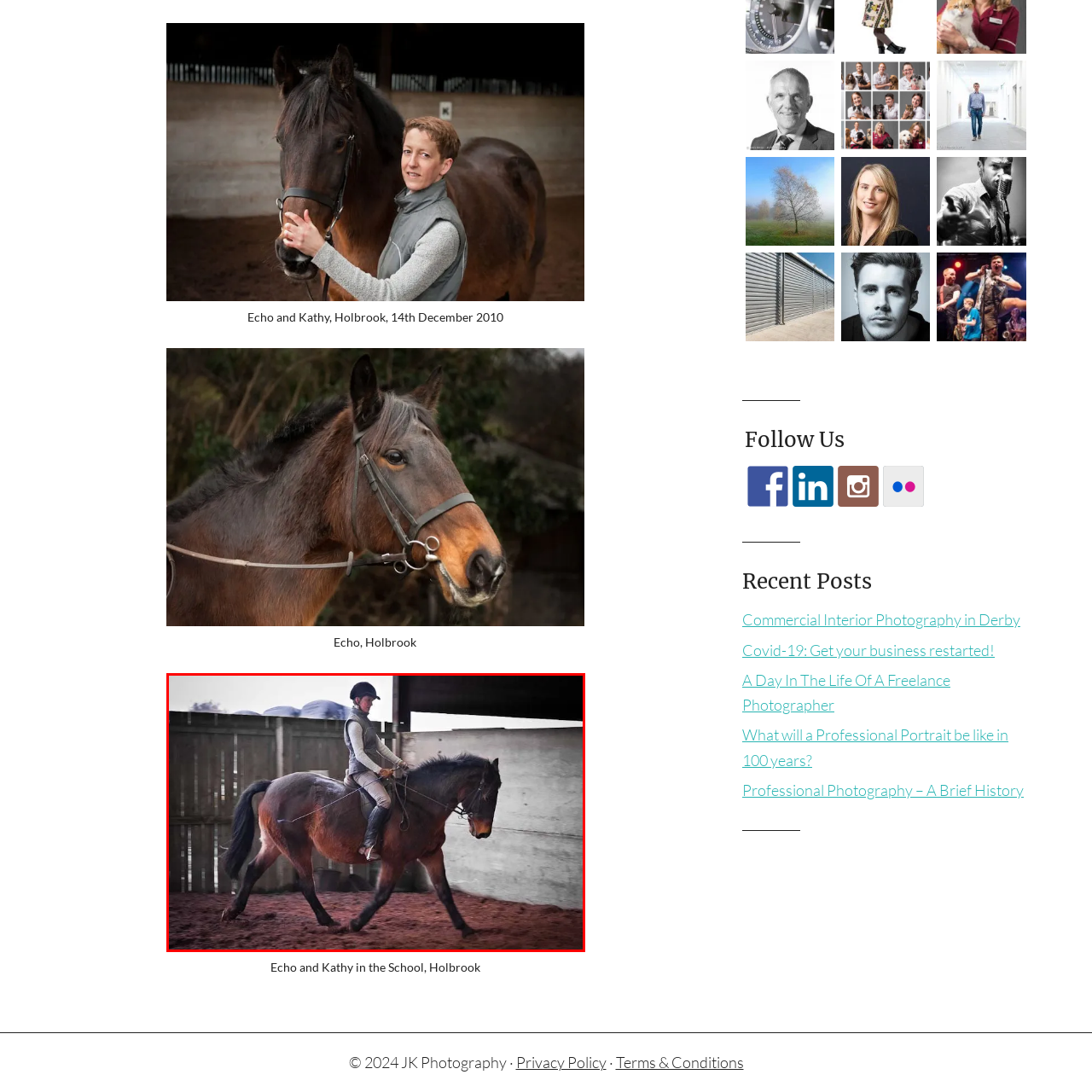Provide a comprehensive description of the image located within the red boundary.

The image features a rider skillfully guiding a horse within an indoor arena, surrounded by wooden walls that provide a rustic backdrop. The rider is dressed in equestrian attire, including a fitted jacket and riding boots, showcasing a classic look associated with the sport. The horse, a sturdy and muscular chestnut, moves with grace and poise, reflecting the bond and training between horse and rider. This scene captures the essence of equestrian practice, highlighting both technique and the tranquil atmosphere of the riding school setting. The image, dated 14th December 2010, is part of a collection that emphasizes the relationship between horses and their riders in structured environments like Holbrook.